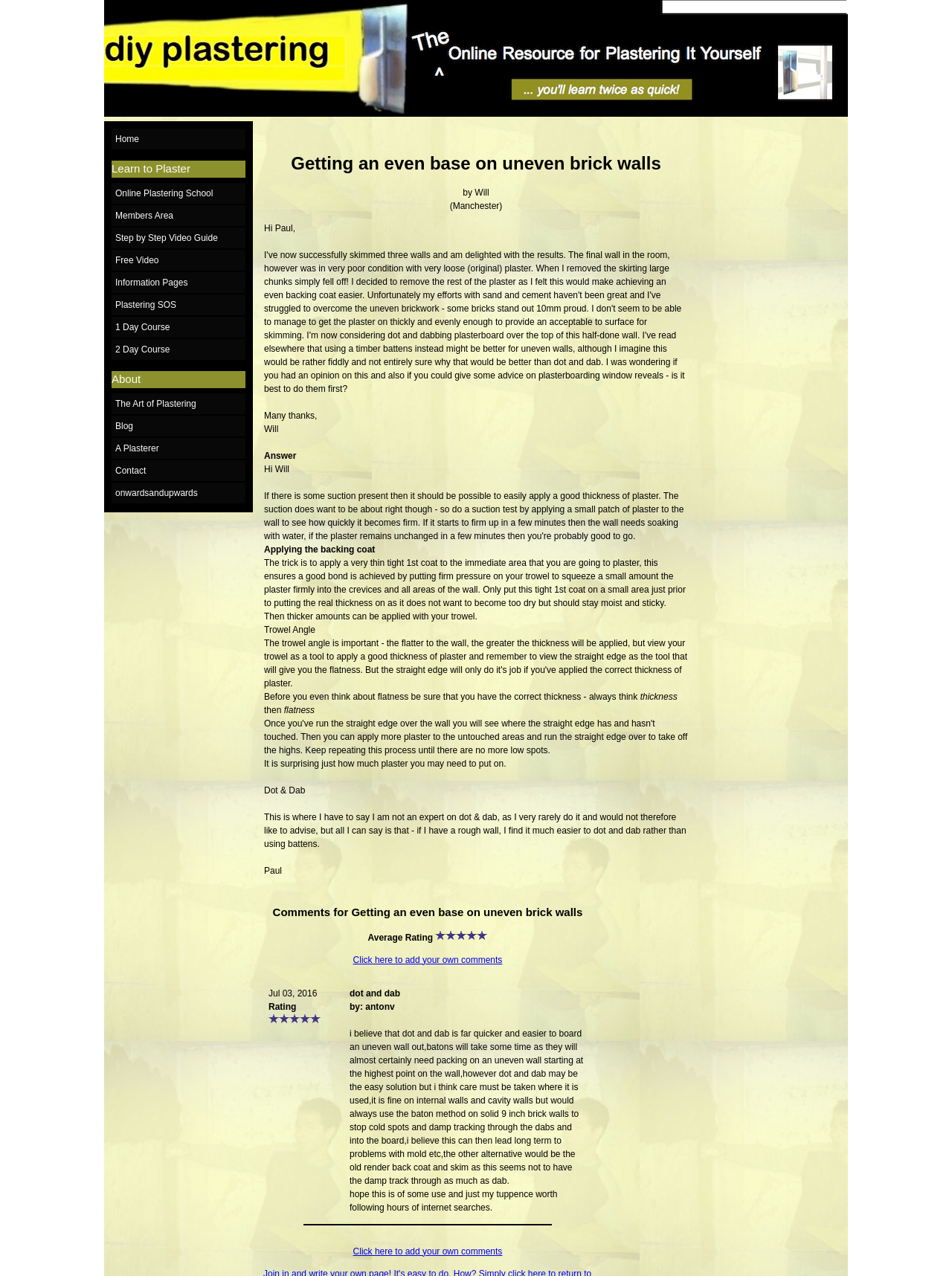What is the name of the person who wrote the comment?
Using the image as a reference, answer the question in detail.

The name of the person who wrote the comment is antonv, which is mentioned in the text 'dot and dab by: antonv'.